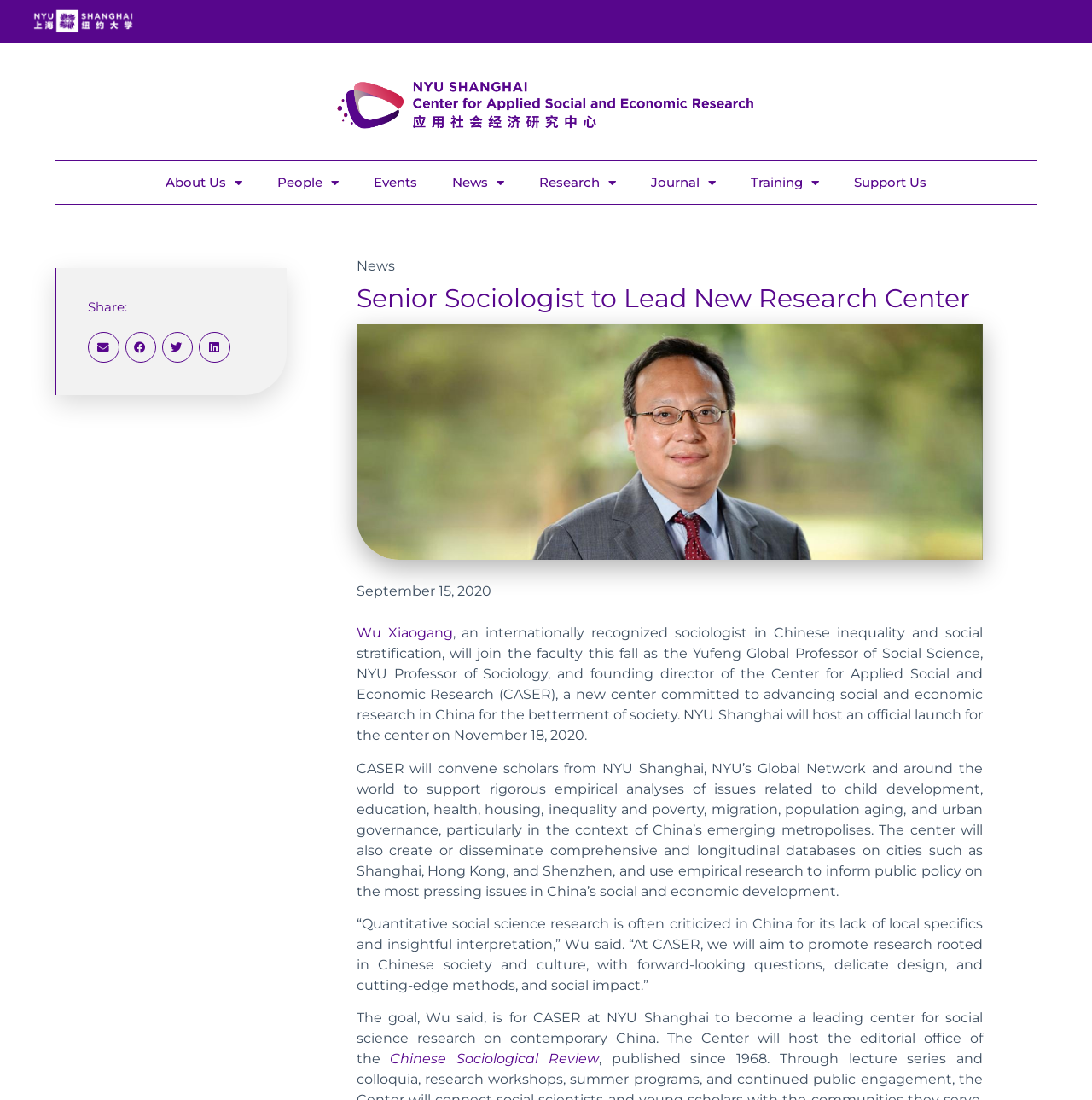Find the bounding box coordinates for the element that must be clicked to complete the instruction: "Read more about Wu Xiaogang". The coordinates should be four float numbers between 0 and 1, indicated as [left, top, right, bottom].

[0.326, 0.568, 0.414, 0.583]